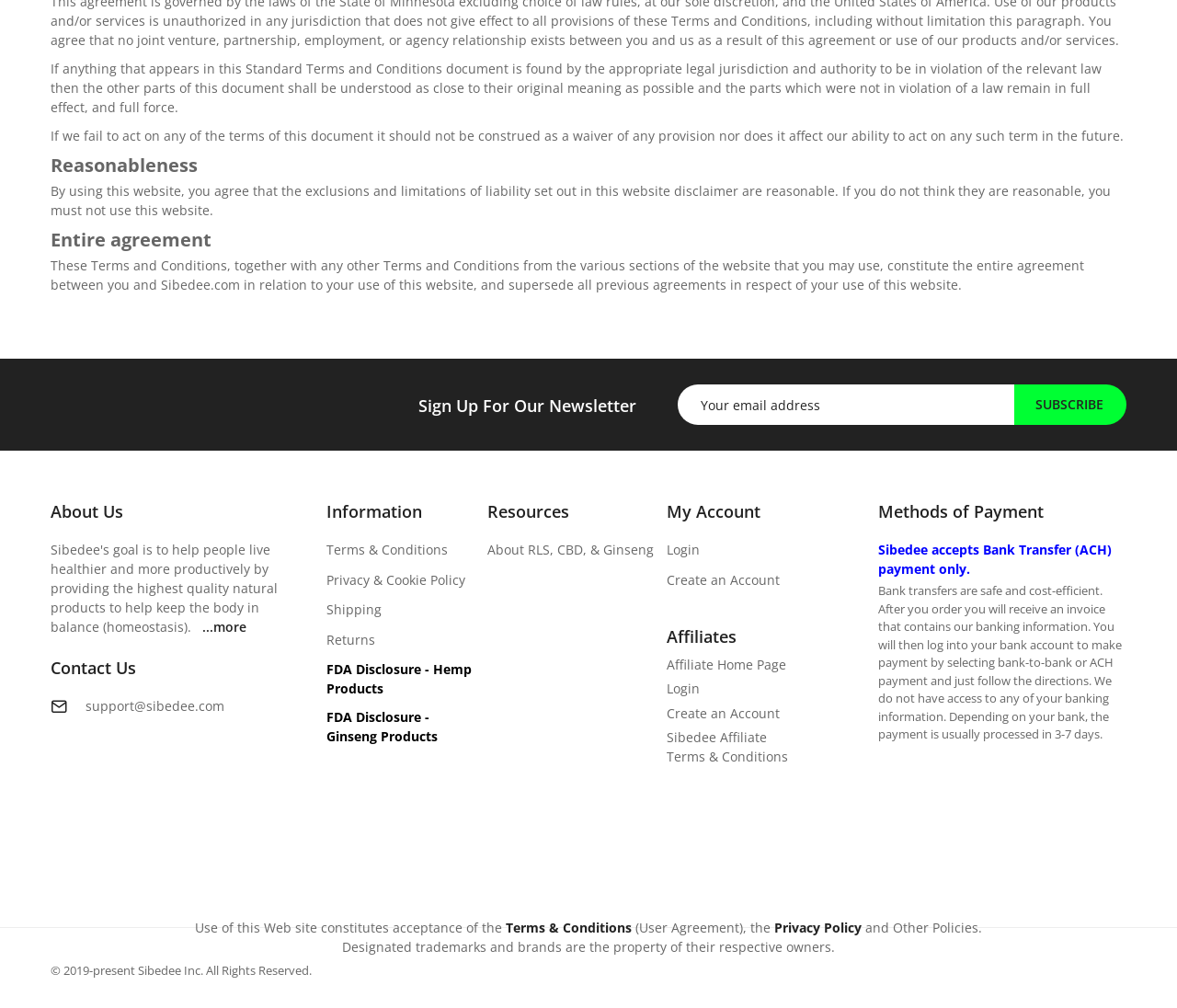By analyzing the image, answer the following question with a detailed response: What is the significance of the 'Reasonableness' section?

The 'Reasonableness' section appears to be related to the website's disclaimer, stating that the exclusions and limitations of liability set out in the website disclaimer are reasonable, and that users must not use the website if they do not think they are reasonable.